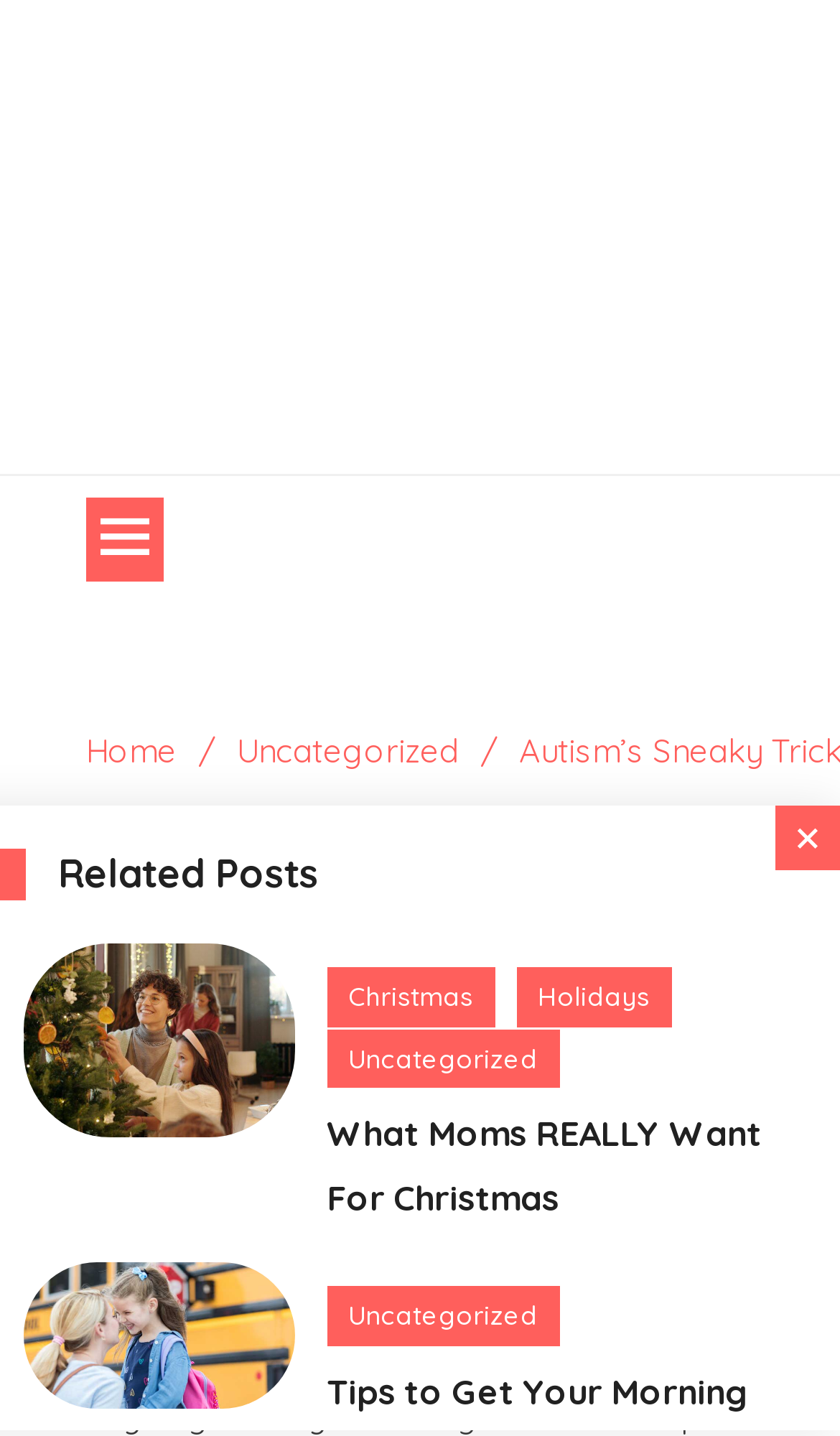Find the bounding box of the UI element described as: "Uncategorized". The bounding box coordinates should be given as four float values between 0 and 1, i.e., [left, top, right, bottom].

[0.389, 0.716, 0.666, 0.758]